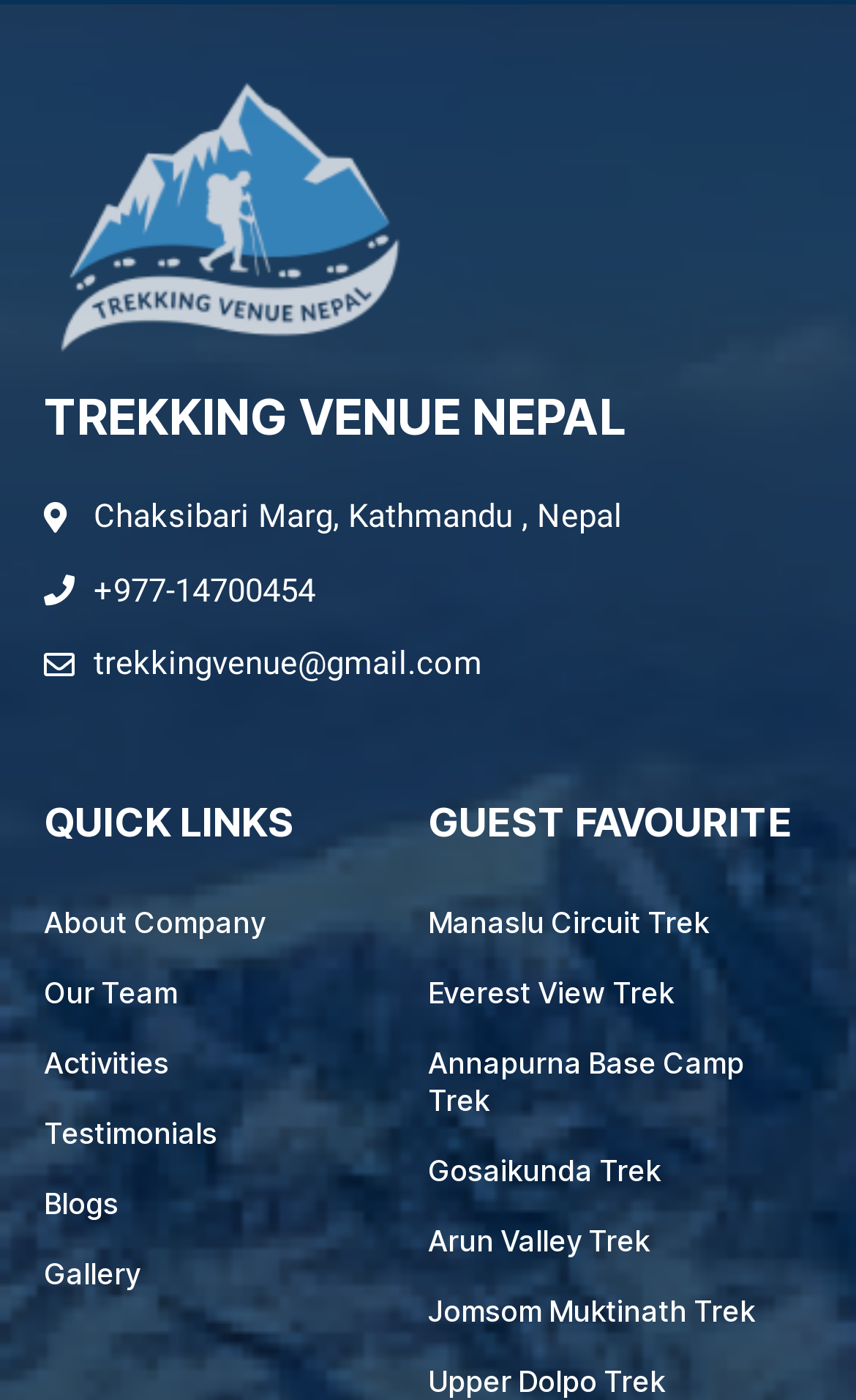Please answer the following question using a single word or phrase: 
What is the contact email of the trekking venue?

trekkingvenue@gmail.com